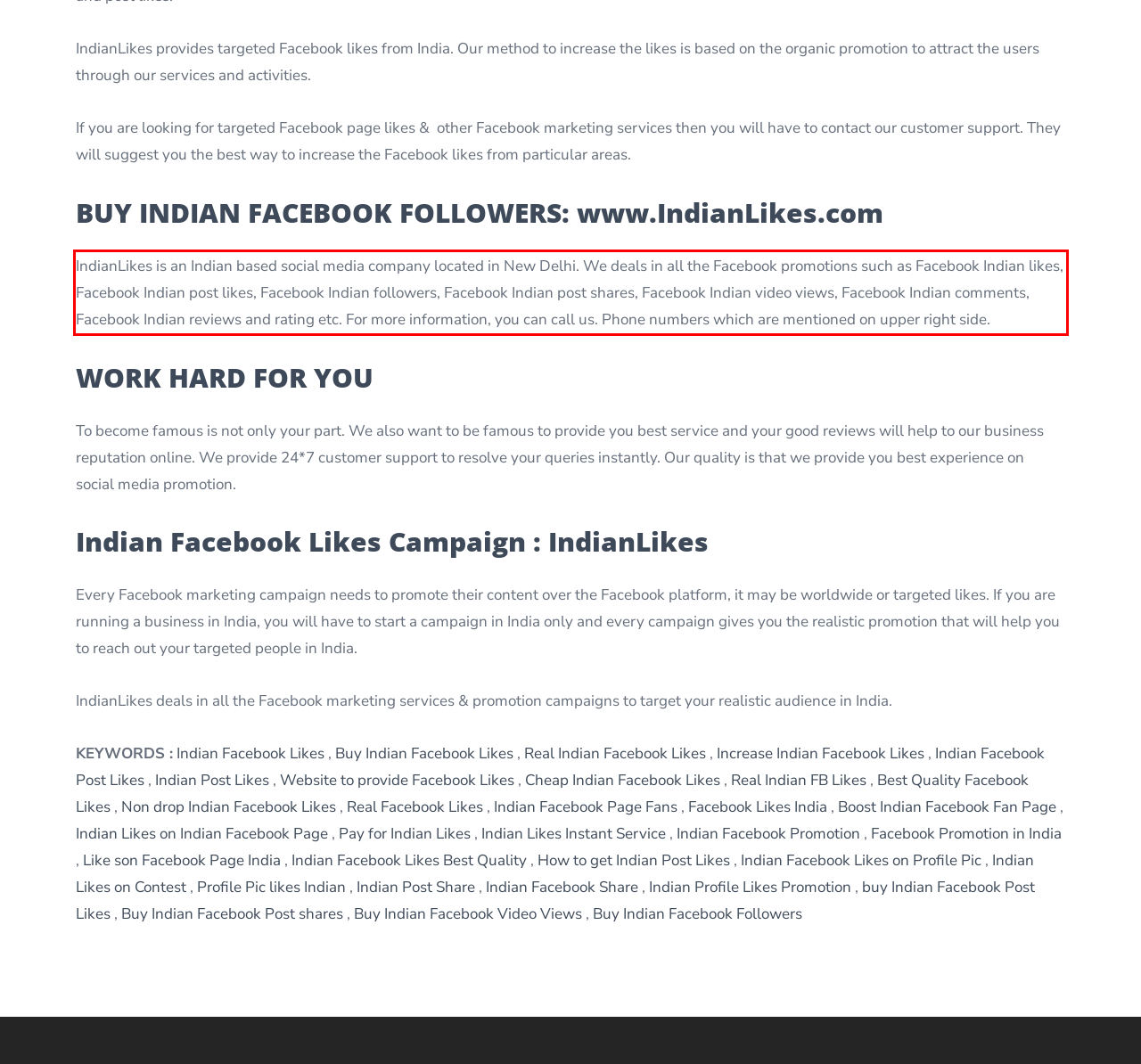You have a screenshot with a red rectangle around a UI element. Recognize and extract the text within this red bounding box using OCR.

IndianLikes is an Indian based social media company located in New Delhi. We deals in all the Facebook promotions such as Facebook Indian likes, Facebook Indian post likes, Facebook Indian followers, Facebook Indian post shares, Facebook Indian video views, Facebook Indian comments, Facebook Indian reviews and rating etc. For more information, you can call us. Phone numbers which are mentioned on upper right side.